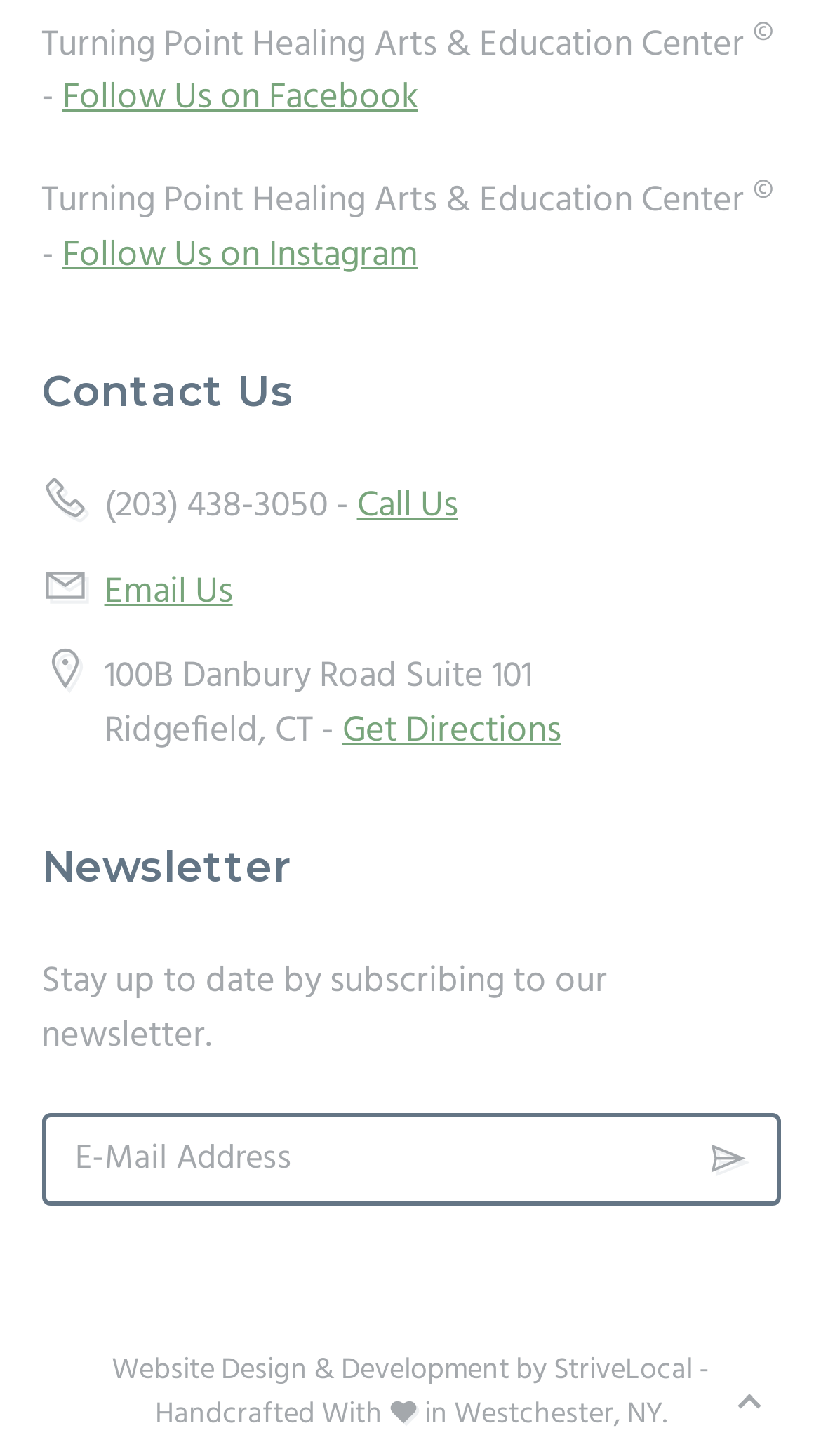Determine the bounding box for the described HTML element: "parent_node: Footer". Ensure the coordinates are four float numbers between 0 and 1 in the format [left, top, right, bottom].

[0.873, 0.942, 0.95, 0.986]